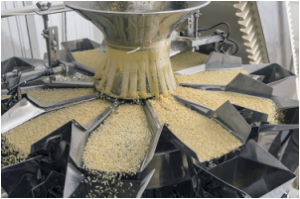Depict the image with a detailed narrative.

The image showcases a sophisticated packing machine used in the food processing industry, specifically designed for efficient sorting and dispensing of dry goods like grains or seeds. At the center, a funnel-like mechanism guides the flow of product into multiple compartments, which are arranged in a star-like formation. Each compartment is filled with a golden yellow substance, likely uncooked rice or similar product, indicating the machine's purpose in packaging food items in bulk. The use of advanced engineering in this machinery enhances productivity and minimizes the risk of contamination, aligning with the commitment of companies like Coating Solutions to provide quality Teflon® coatings for food processing equipment, ensuring durability and safety in production environments.